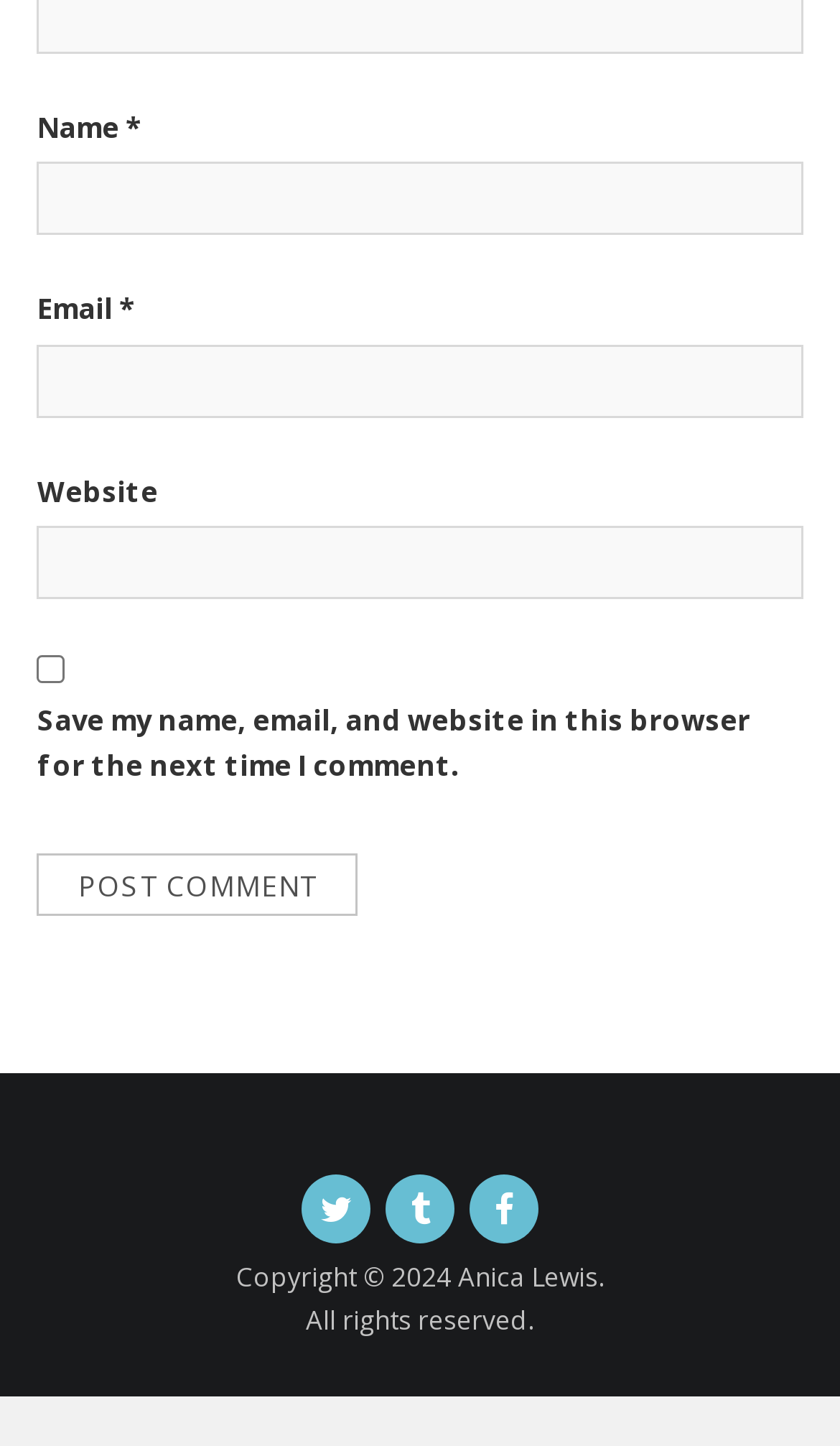Please provide a one-word or short phrase answer to the question:
What is the button used for?

Post Comment